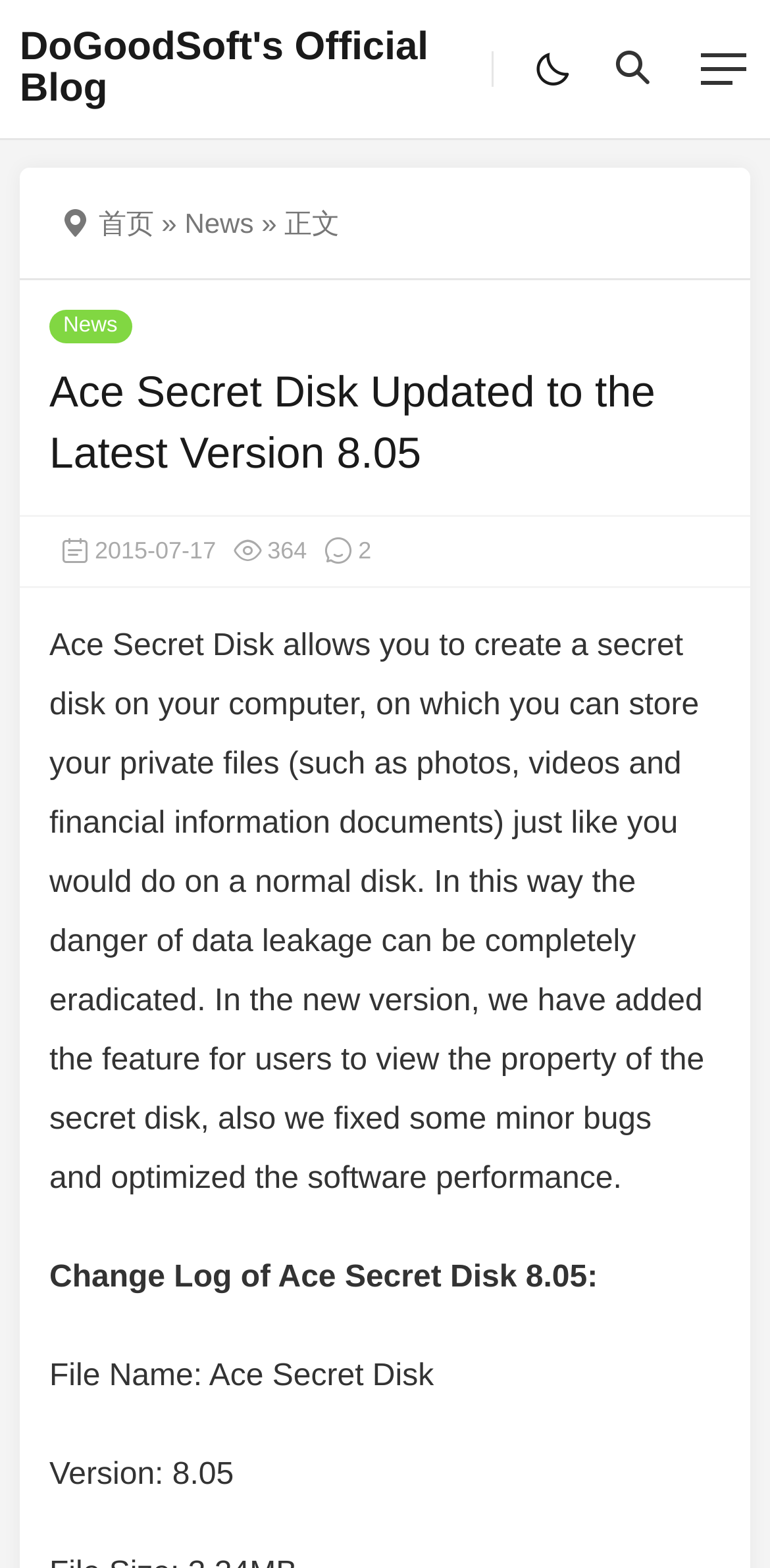What is the feature added in the new version of Ace Secret Disk?
Please provide a single word or phrase in response based on the screenshot.

View secret disk property